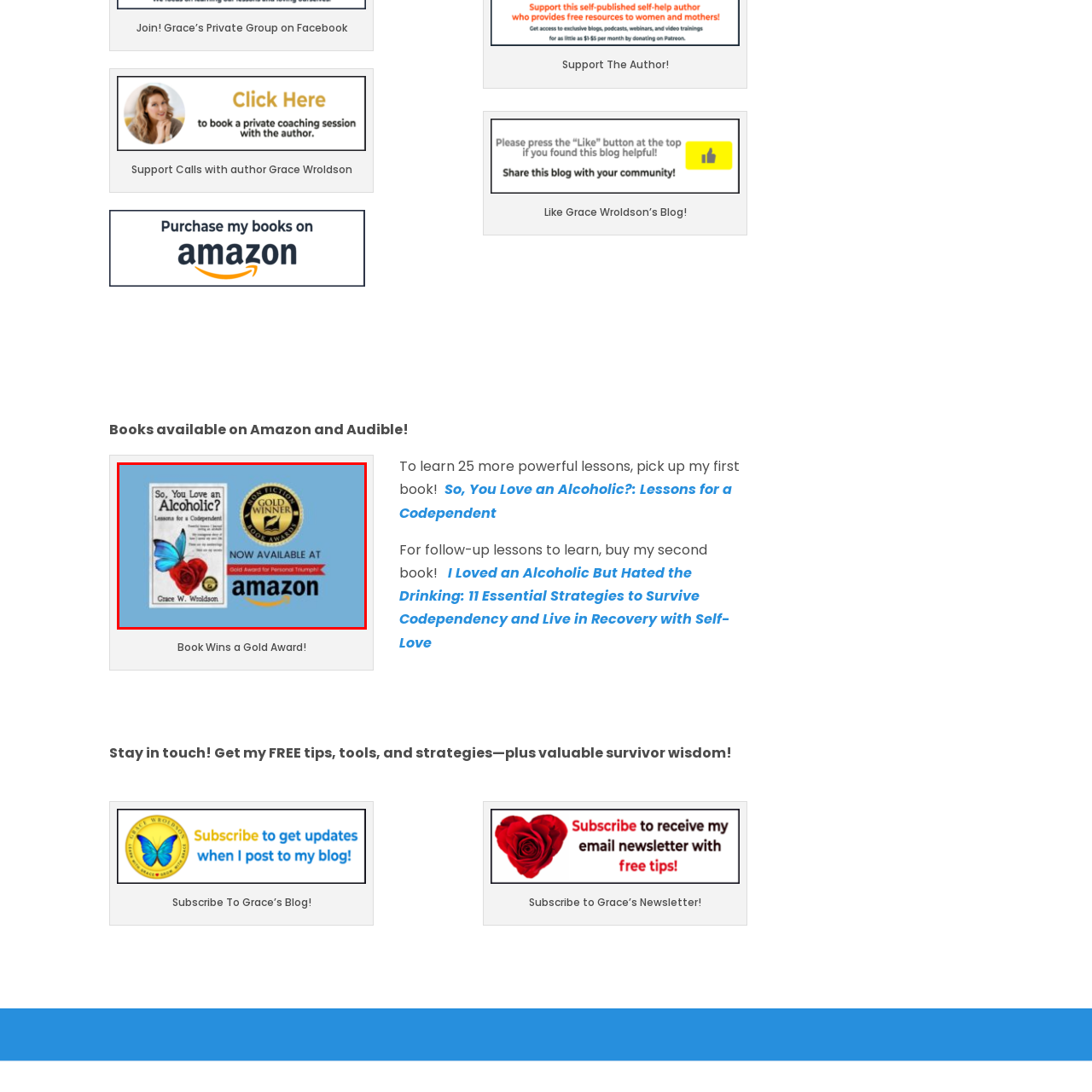Offer a detailed account of the image that is framed by the red bounding box.

The image showcases the book cover of "So, You Love an Alcoholic?" by Grace W. Wroldson. The design features a prominent butterfly and a red rose, symbolizing hope and transformation. This book is recognized as a Gold Award Winner, underscoring its impactful message for codependents navigating the complexities of love and addiction. Accompanying the book cover is a badge indicating its non-fiction gold award, proudly highlighting the remarkable achievement. The text emphasizes that the book is now available for purchase on Amazon, making it accessible to readers seeking valuable insights and personal triumphs. The background is a soothing blue, further enhancing the appeal of this encouraging literary work.